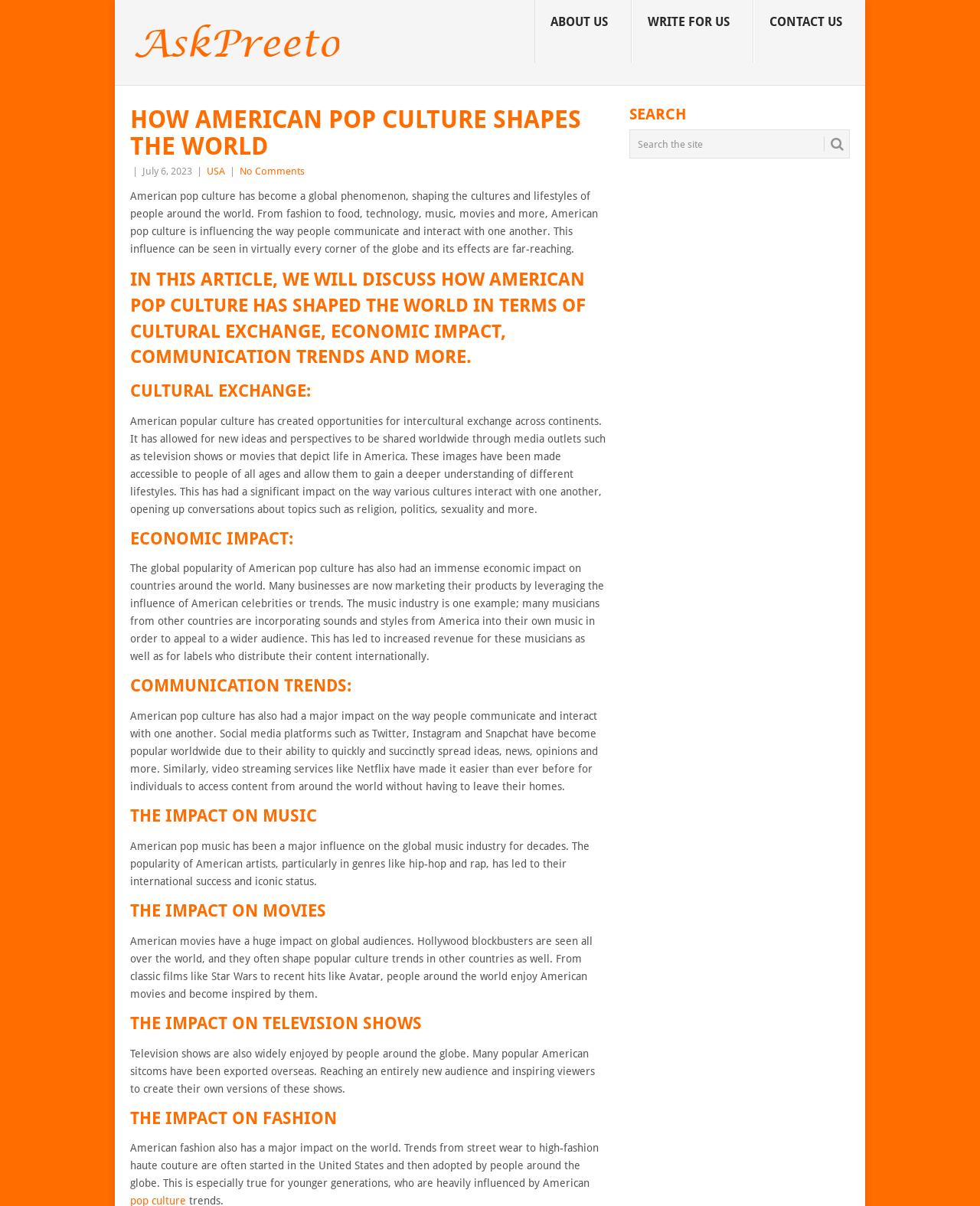Offer a meticulous caption that includes all visible features of the webpage.

The webpage is about the impact of American pop culture on the world. At the top, there is a heading "AskPreeto" with an image and a link. Below it, there are three links: "ABOUT US", "WRITE FOR US", and "CONTACT US", aligned horizontally across the top of the page.

The main content of the page is divided into sections, each with a heading and a block of text. The first section has a heading "HOW AMERICAN POP CULTURE SHAPES THE WORLD" and a brief introduction to the topic. Below it, there is a paragraph of text that explains how American pop culture has become a global phenomenon, influencing cultures and lifestyles around the world.

The subsequent sections are organized under headings such as "CULTURAL EXCHANGE", "ECONOMIC IMPACT", "COMMUNICATION TRENDS", and so on. Each section has a heading and a block of text that discusses the specific impact of American pop culture on the world. For example, the "CULTURAL EXCHANGE" section talks about how American pop culture has created opportunities for intercultural exchange, while the "ECONOMIC IMPACT" section discusses how American pop culture has influenced businesses and industries around the world.

On the right side of the page, there is a complementary section with a heading "SEARCH" and a search box where users can input keywords to search the site.

Overall, the webpage is a informative article that explores the various ways in which American pop culture has shaped the world, with a clear and organized structure and easy-to-read text.